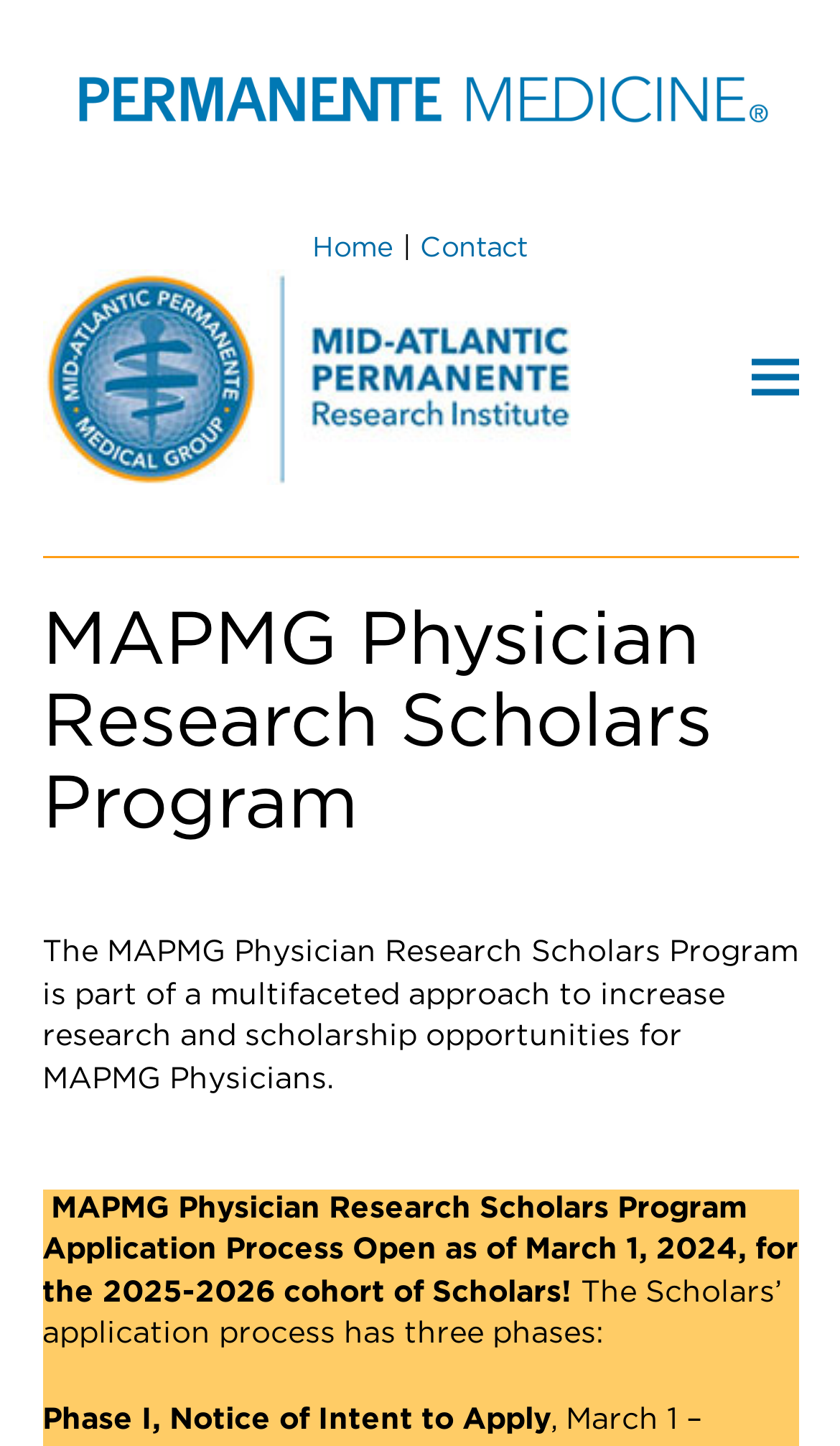What is the purpose of the MAPMG Physician Research Scholars Program?
Based on the image, provide your answer in one word or phrase.

Increase research and scholarship opportunities